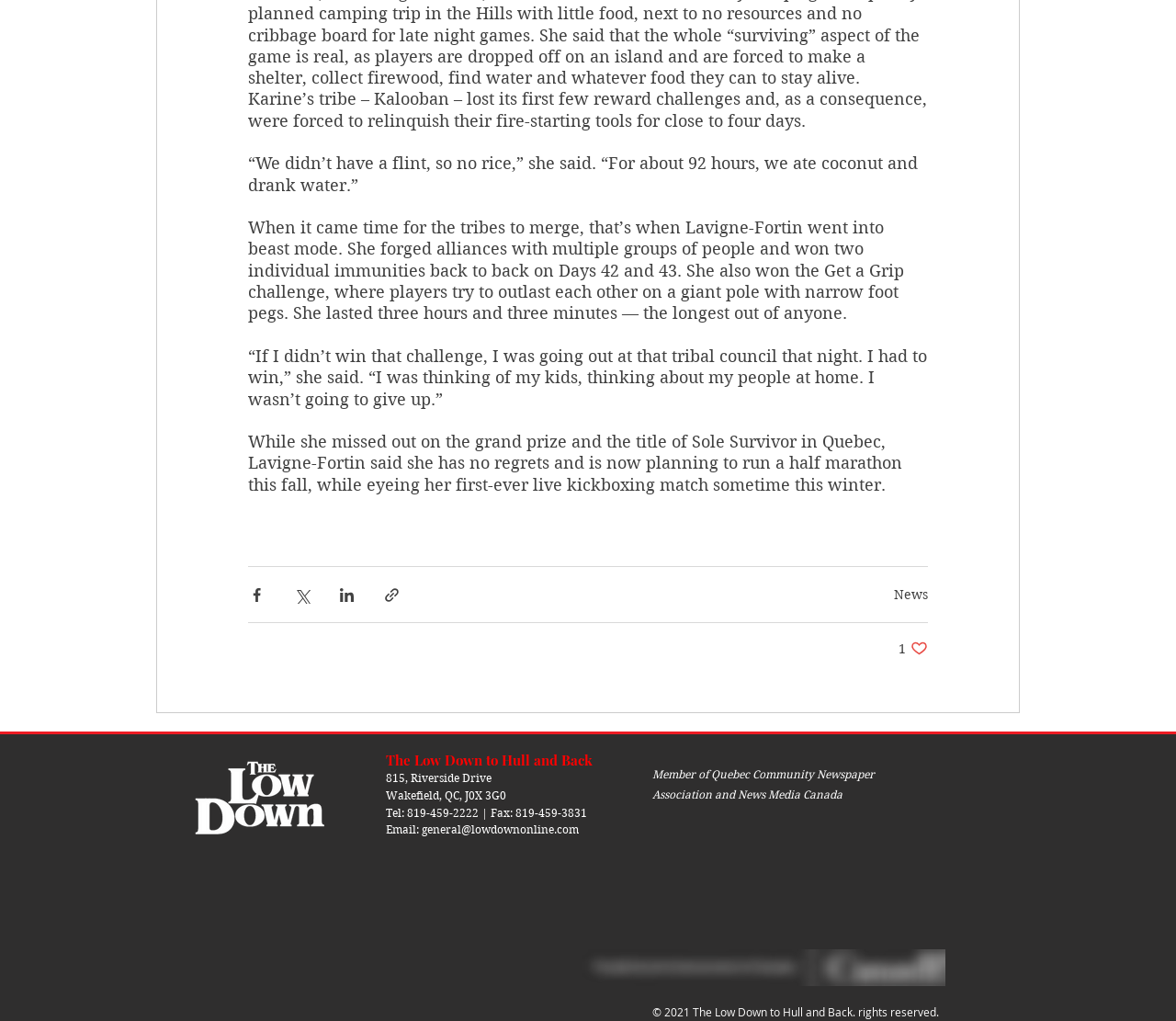Find the bounding box coordinates of the element you need to click on to perform this action: 'Share via LinkedIn'. The coordinates should be represented by four float values between 0 and 1, in the format [left, top, right, bottom].

[0.288, 0.574, 0.302, 0.591]